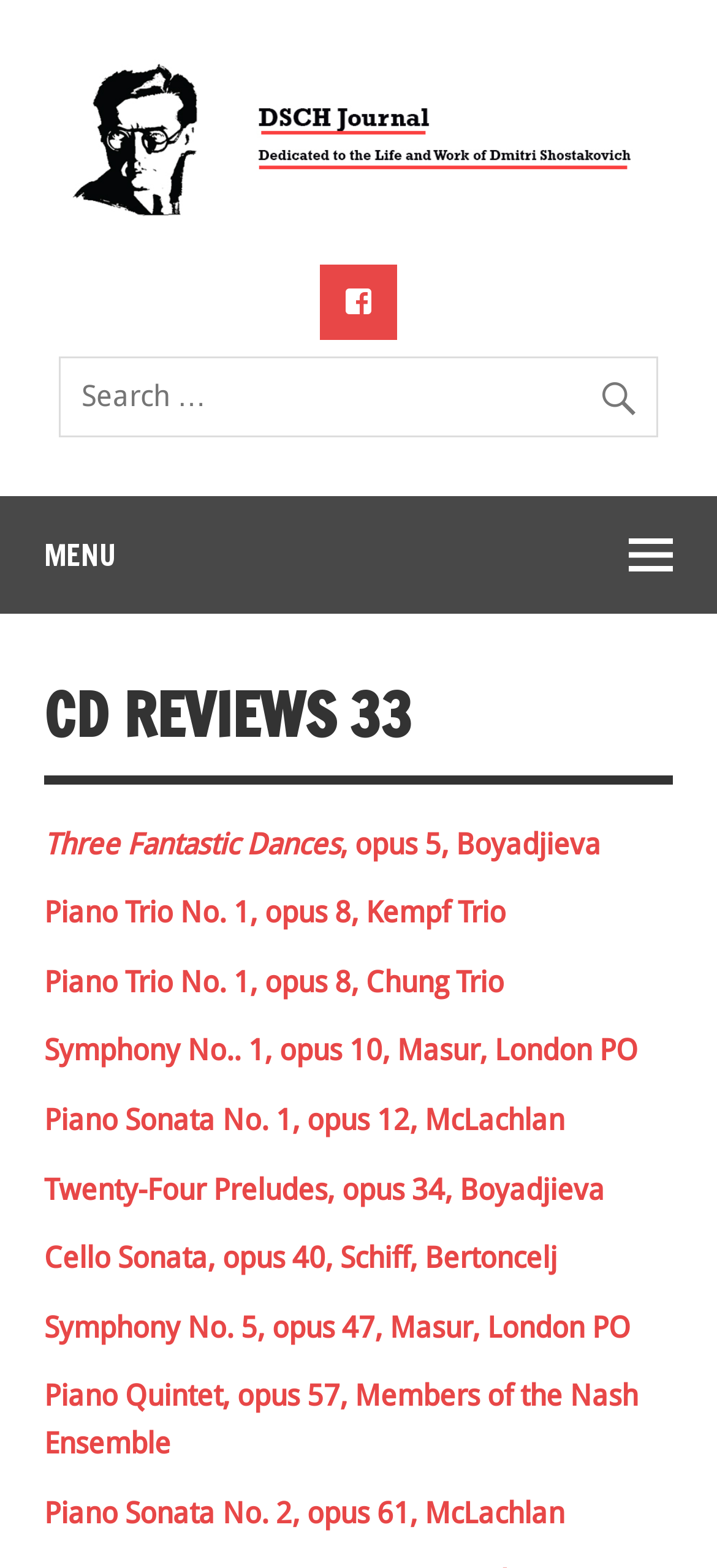Please locate the bounding box coordinates of the element that needs to be clicked to achieve the following instruction: "Read about Abnormal Pap Smears". The coordinates should be four float numbers between 0 and 1, i.e., [left, top, right, bottom].

None